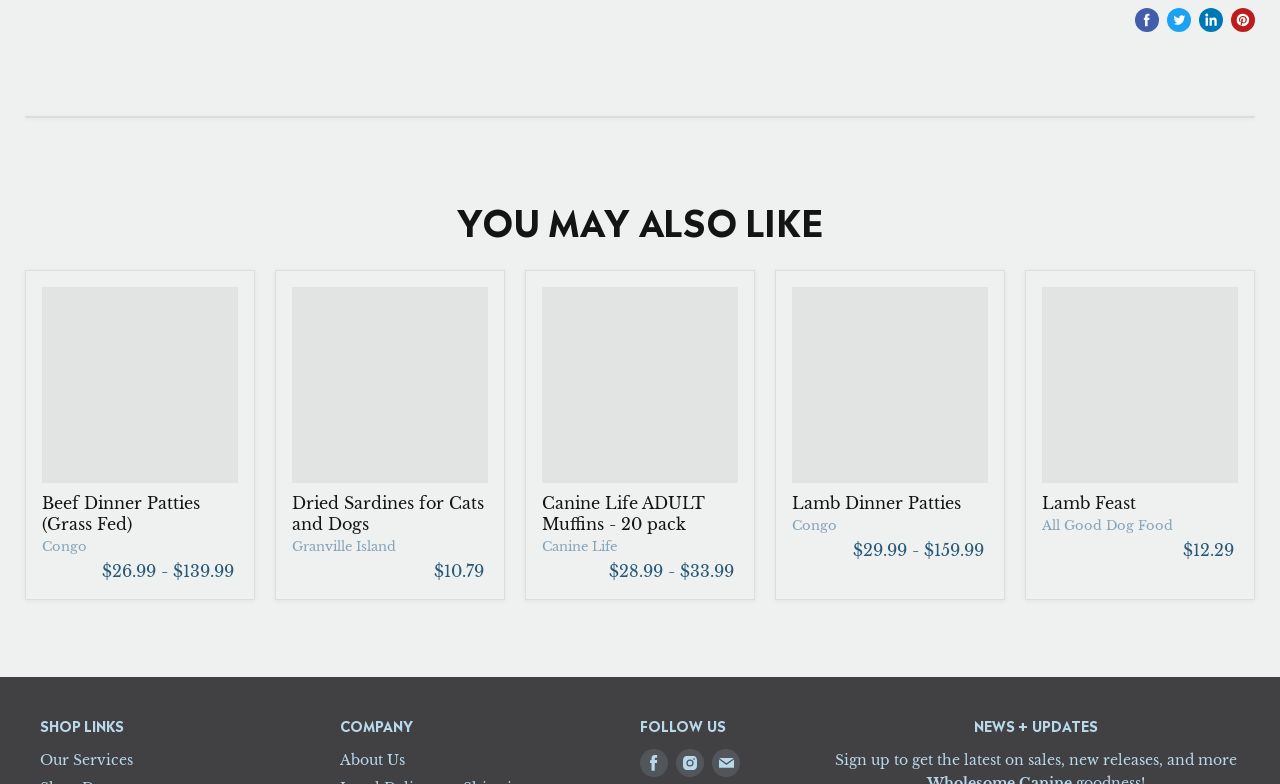How many product categories are listed on this webpage?
Please answer using one word or phrase, based on the screenshot.

4